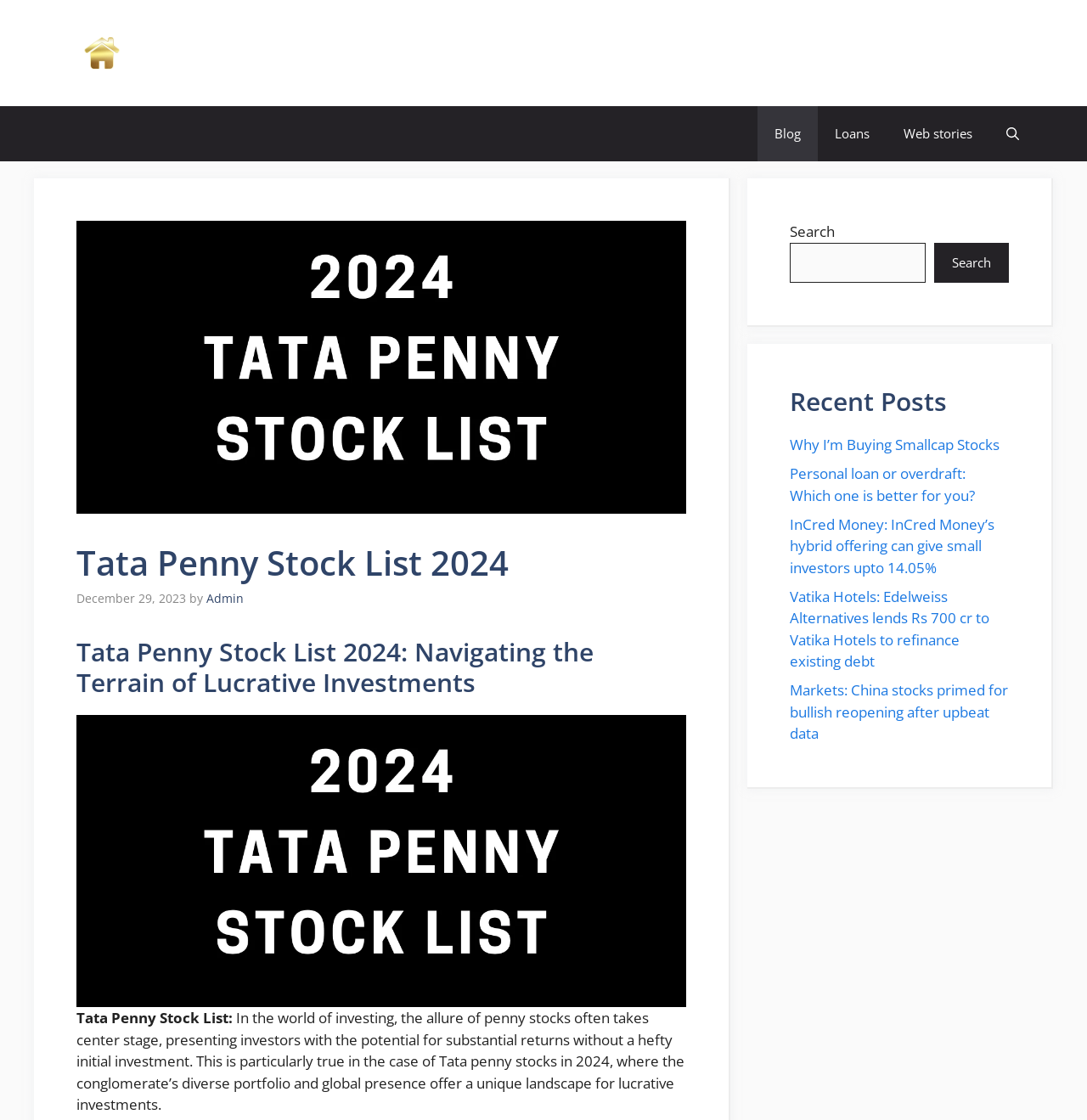Use a single word or phrase to answer this question: 
What is the topic of the main article?

Tata Penny Stock List 2024